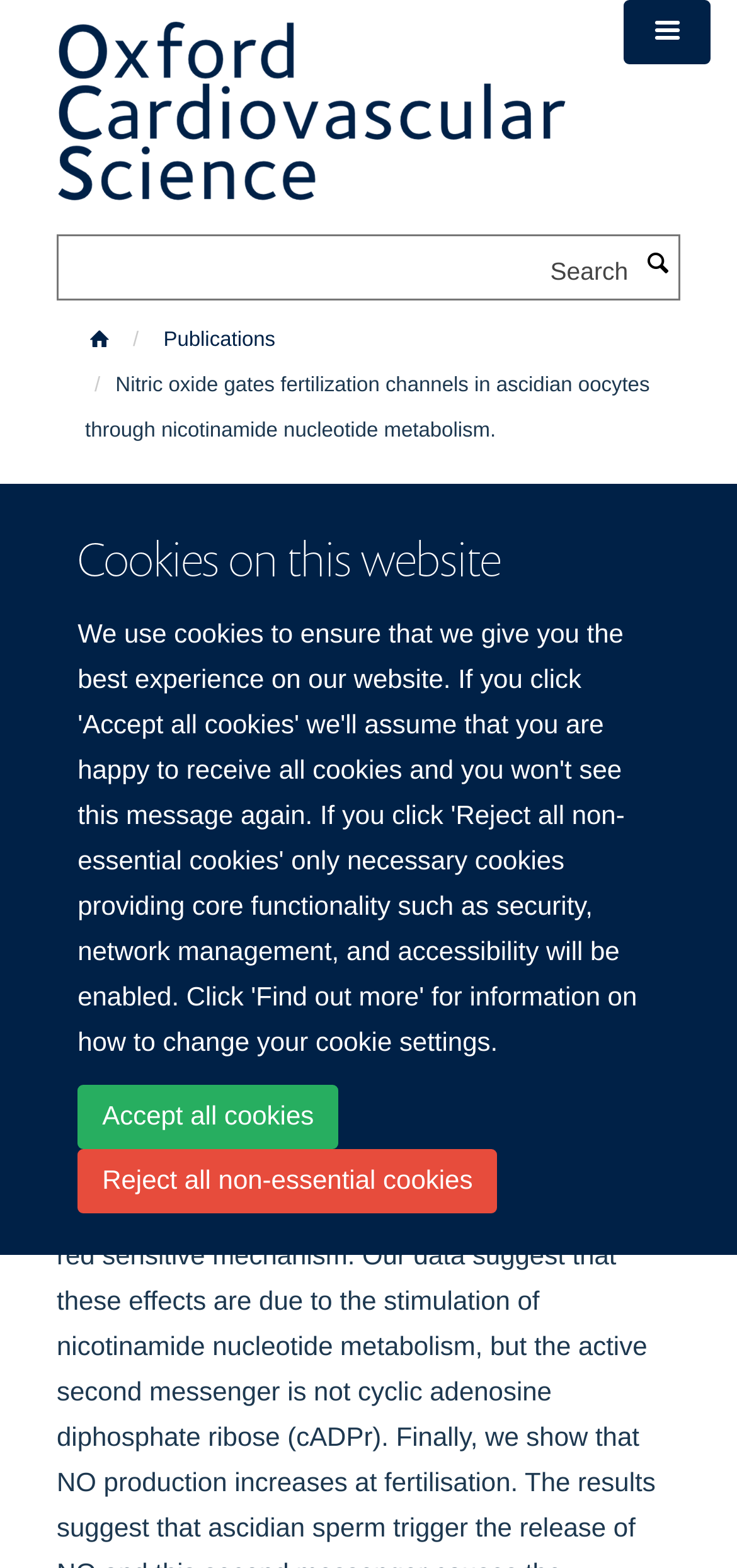Find the bounding box coordinates of the element to click in order to complete this instruction: "View recent posts". The bounding box coordinates must be four float numbers between 0 and 1, denoted as [left, top, right, bottom].

None